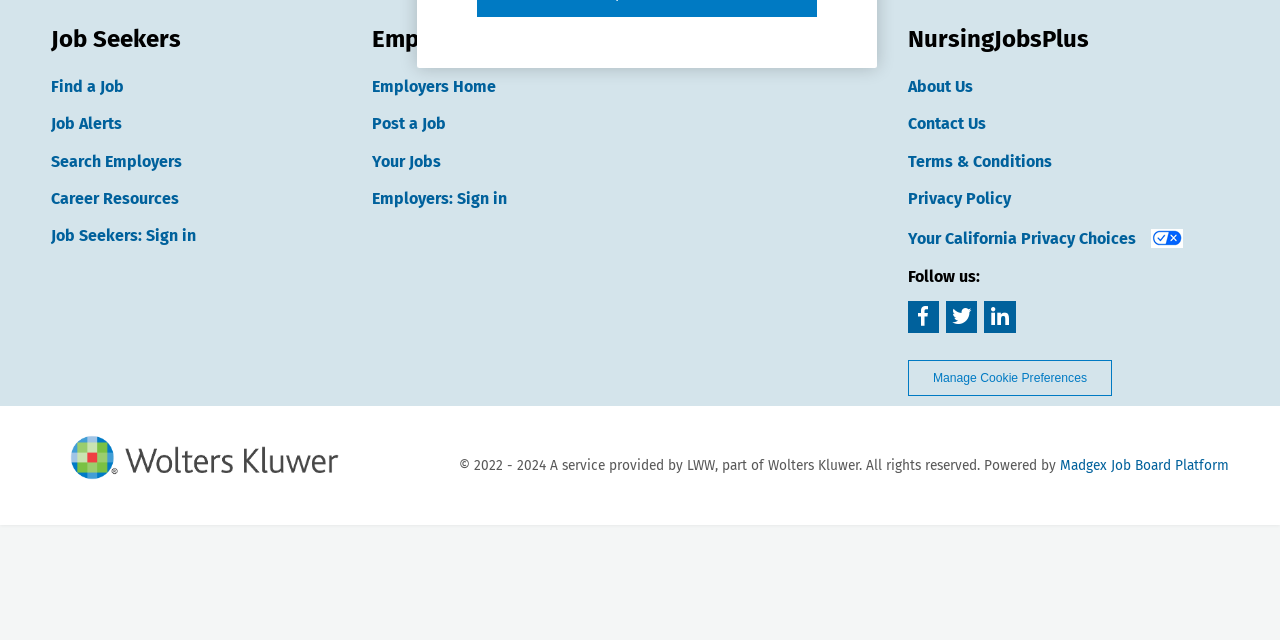Ascertain the bounding box coordinates for the UI element detailed here: "LinkedIn". The coordinates should be provided as [left, top, right, bottom] with each value being a float between 0 and 1.

[0.768, 0.47, 0.793, 0.521]